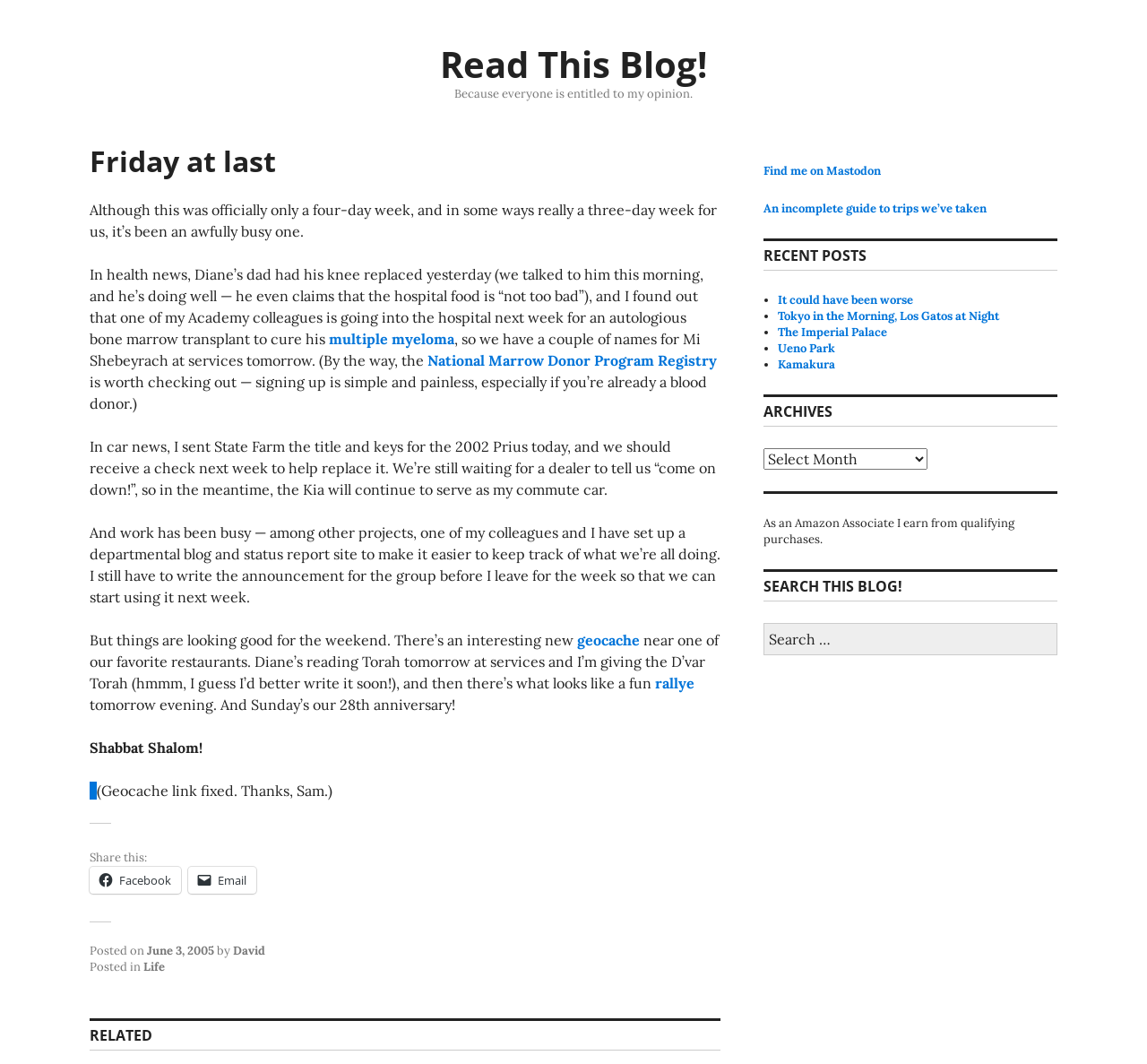Find the bounding box coordinates of the clickable area that will achieve the following instruction: "Click the 'rallye' link".

[0.571, 0.634, 0.605, 0.65]